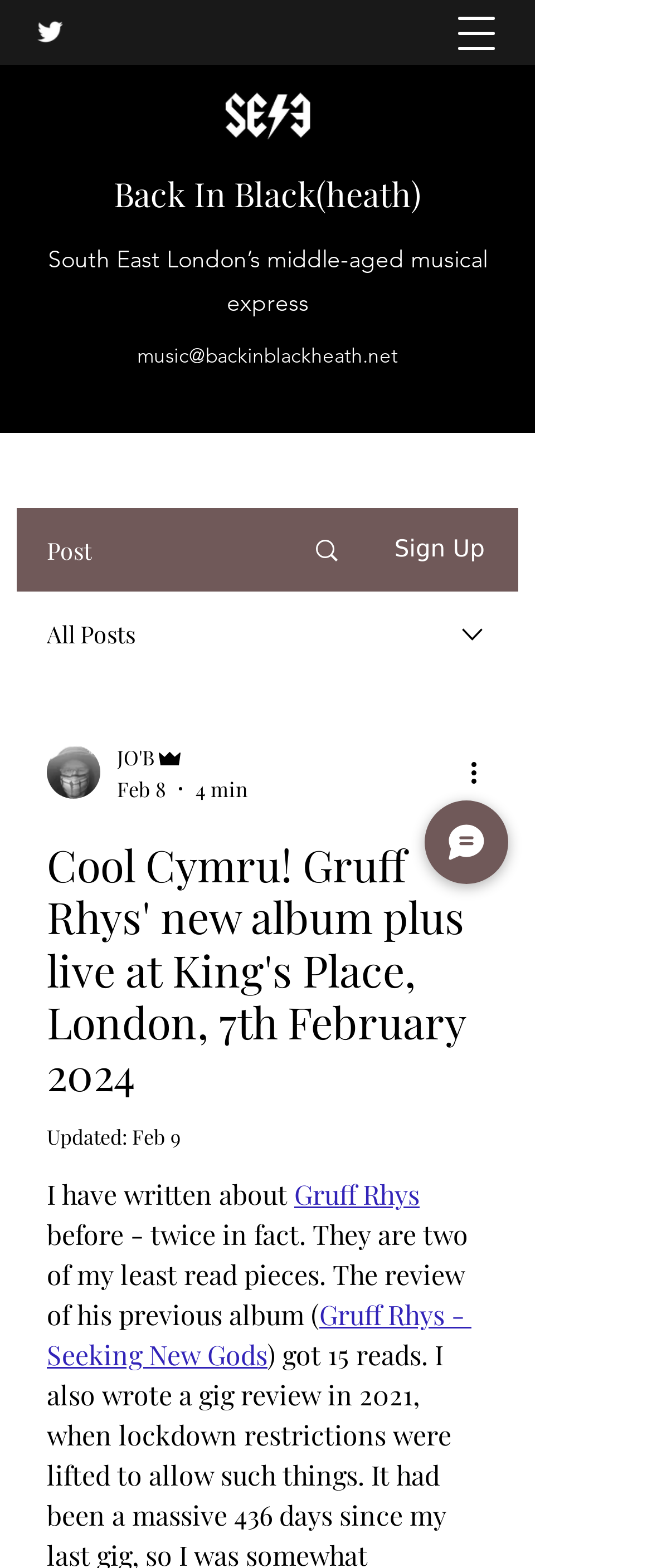Determine the bounding box coordinates for the area that needs to be clicked to fulfill this task: "Visit Twitter page". The coordinates must be given as four float numbers between 0 and 1, i.e., [left, top, right, bottom].

[0.051, 0.01, 0.103, 0.031]